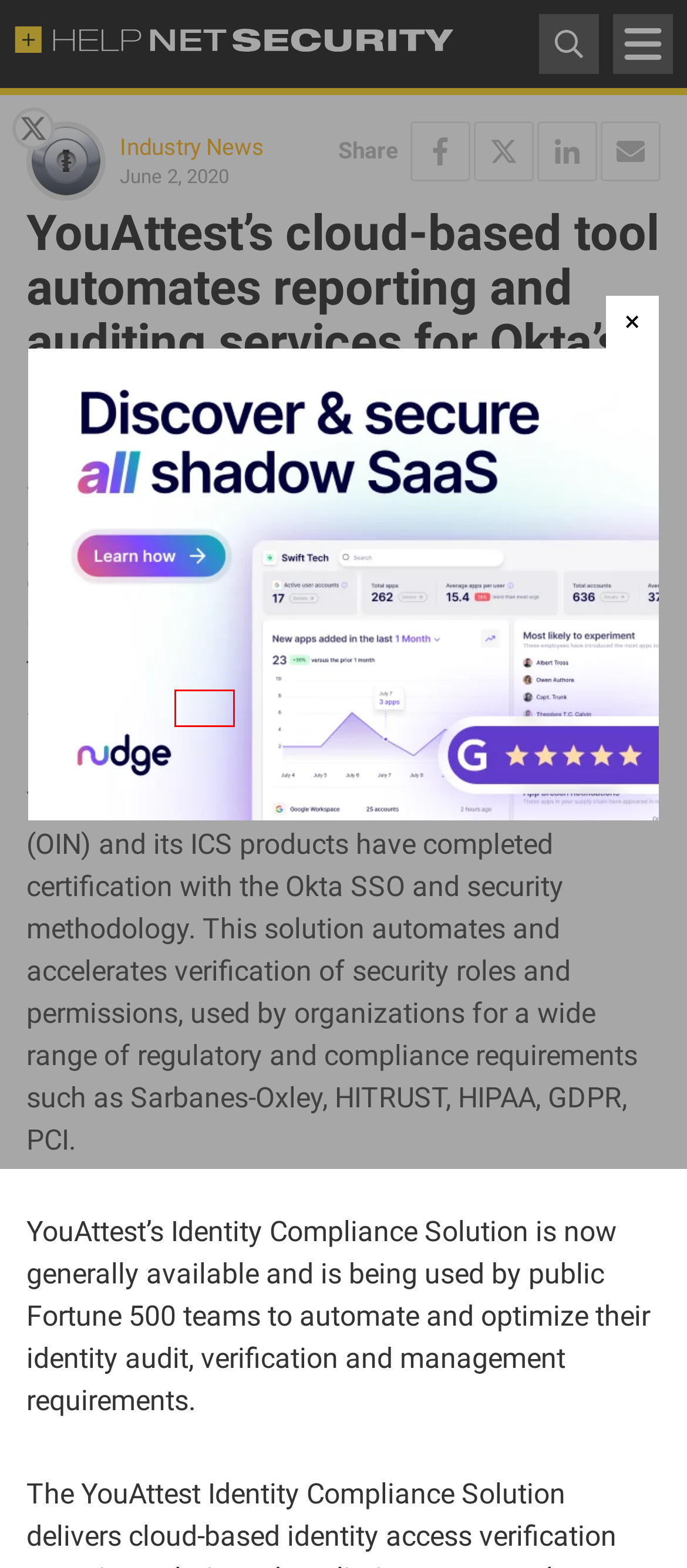Given a screenshot of a webpage with a red bounding box around a UI element, please identify the most appropriate webpage description that matches the new webpage after you click on the element. Here are the candidates:
A. Okta Archives - Help Net Security
B. Get our news via e-mail - Help Net Security
C. Product showcase: Block ads, cookie pop-ups, trackers with CleanWeb - Help Net Security
D. Core security measures to strengthen privacy and data protection programs - Help Net Security
E. About us - Help Net Security
F. YouAttest Archives - Help Net Security
G. Help Net Security - Cybersecurity News
H. eBook: Do you have what it takes to lead in cybersecurity? - Help Net Security

A